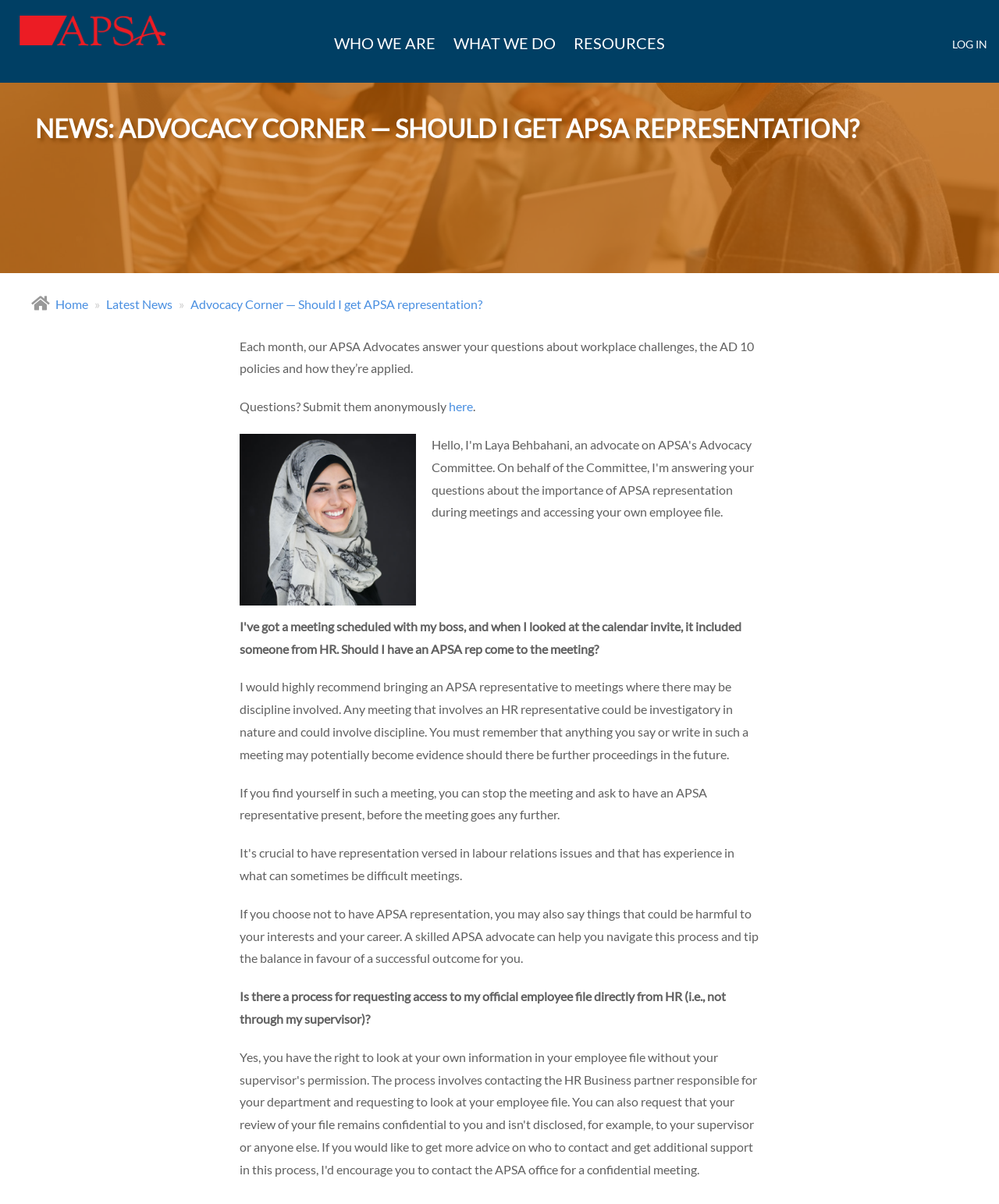Create a detailed narrative describing the layout and content of the webpage.

The webpage is about the Advocacy Corner section of the APSA website, specifically discussing whether one should get APSA representation. At the top left, there is a link to the site name, accompanied by an image. Next to it, there is a main navigation menu with three options: "WHO WE ARE", "WHAT WE DO", and "RESOURCES". 

On the top right, there is a user account menu with a "LOG IN" link. Below the navigation menu, there is a heading that reads "NEWS: ADVOCACY CORNER — SHOULD I GET APSA REPRESENTATION?" followed by a breadcrumb navigation with links to "Home", "Latest News", and the current page.

The main content of the page is divided into sections. The first section explains the purpose of the Advocacy Corner, where APSA Advocates answer questions about workplace challenges and AD 10 policies. There is a call to action to submit questions anonymously, accompanied by a link to do so. Below this, there is an image and some empty space.

The next section contains a testimonial from someone who recommends bringing an APSA representative to meetings that may involve discipline. The text explains the importance of having representation in such meetings and the potential consequences of not having one. 

Finally, there is another question about requesting access to one's official employee file directly from HR, without going through a supervisor.